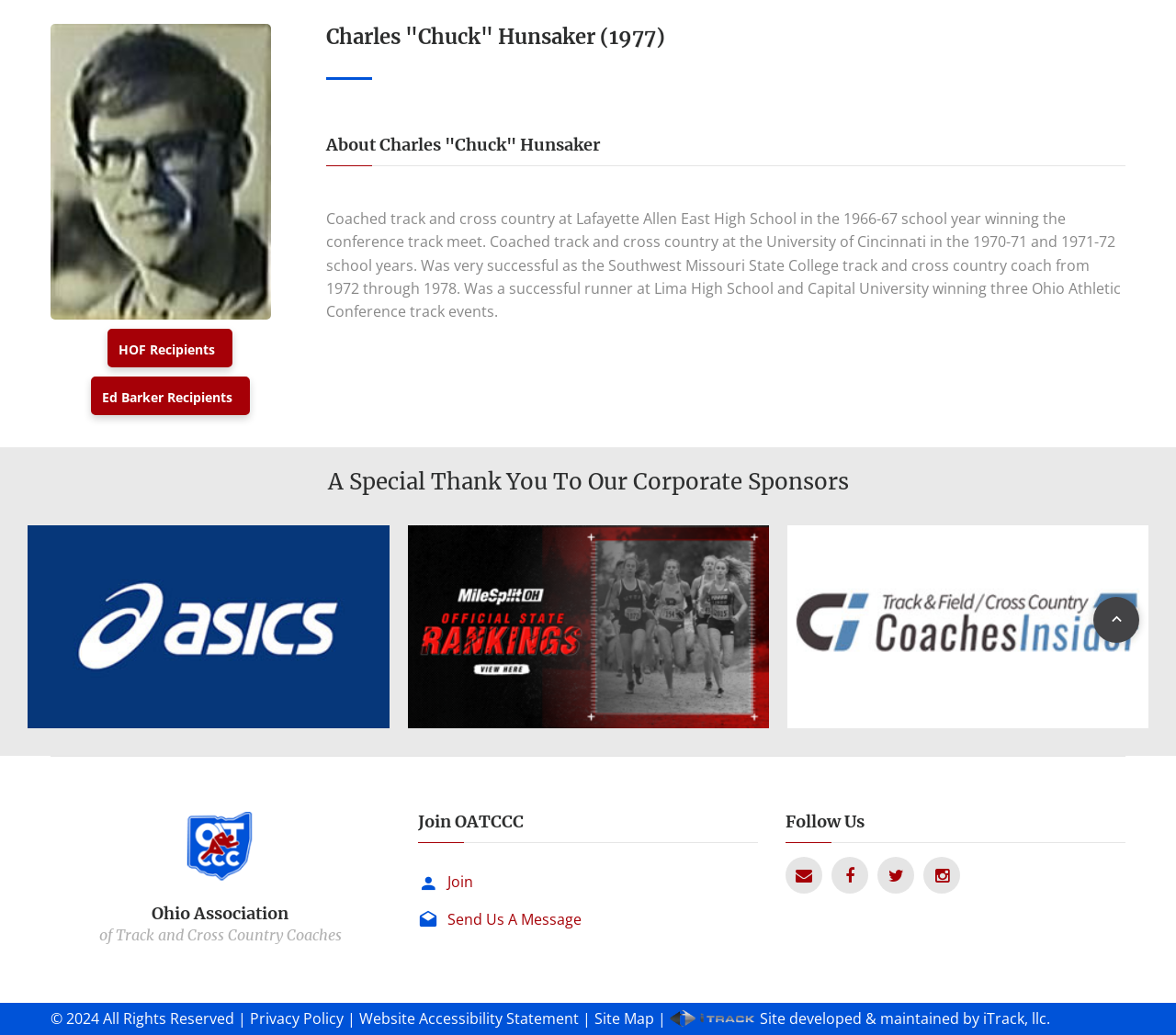Identify the bounding box of the UI element described as follows: "Join". Provide the coordinates as four float numbers in the range of 0 to 1 [left, top, right, bottom].

[0.38, 0.842, 0.402, 0.862]